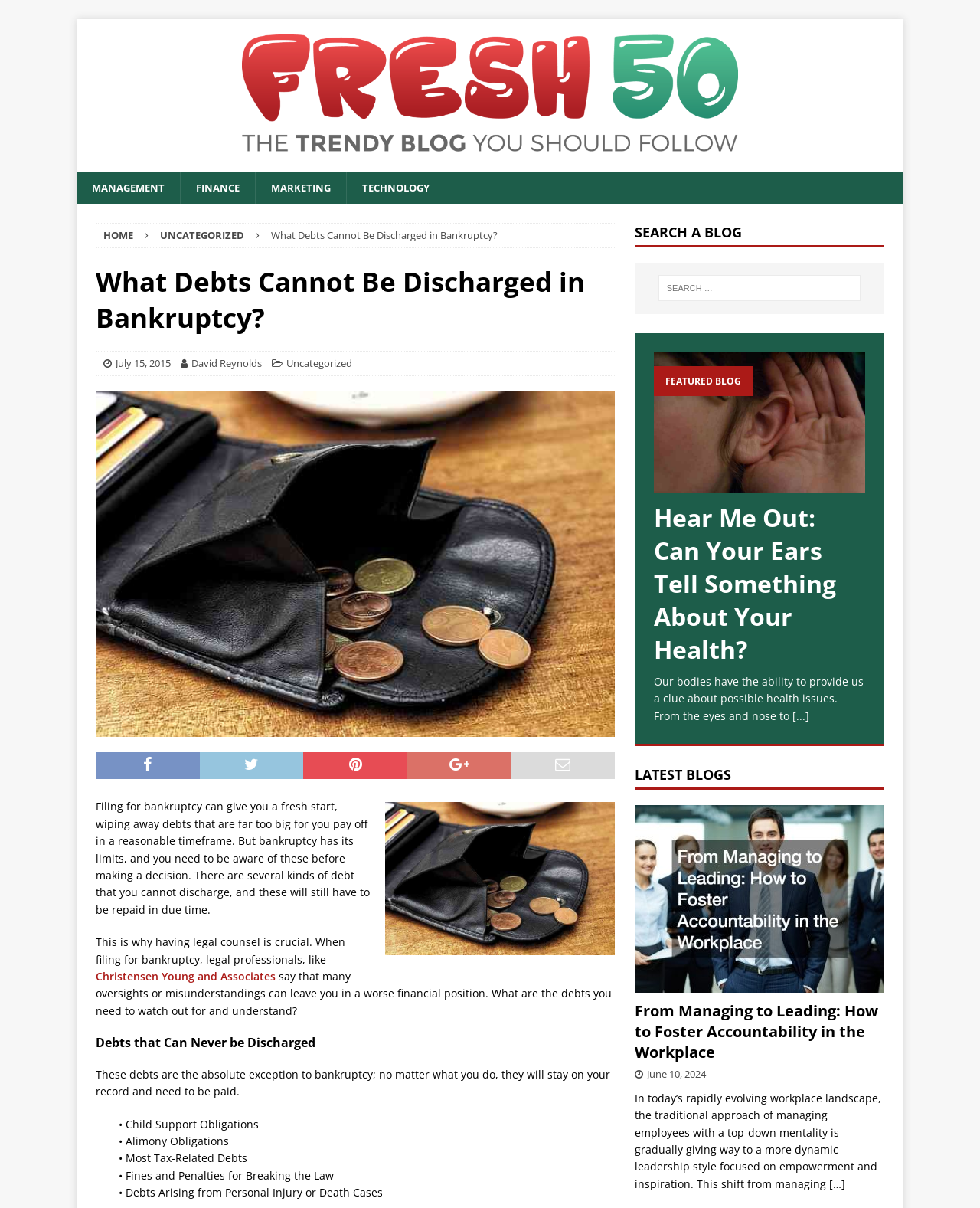Identify the bounding box coordinates necessary to click and complete the given instruction: "Click on the 'HOME' link".

[0.105, 0.189, 0.136, 0.2]